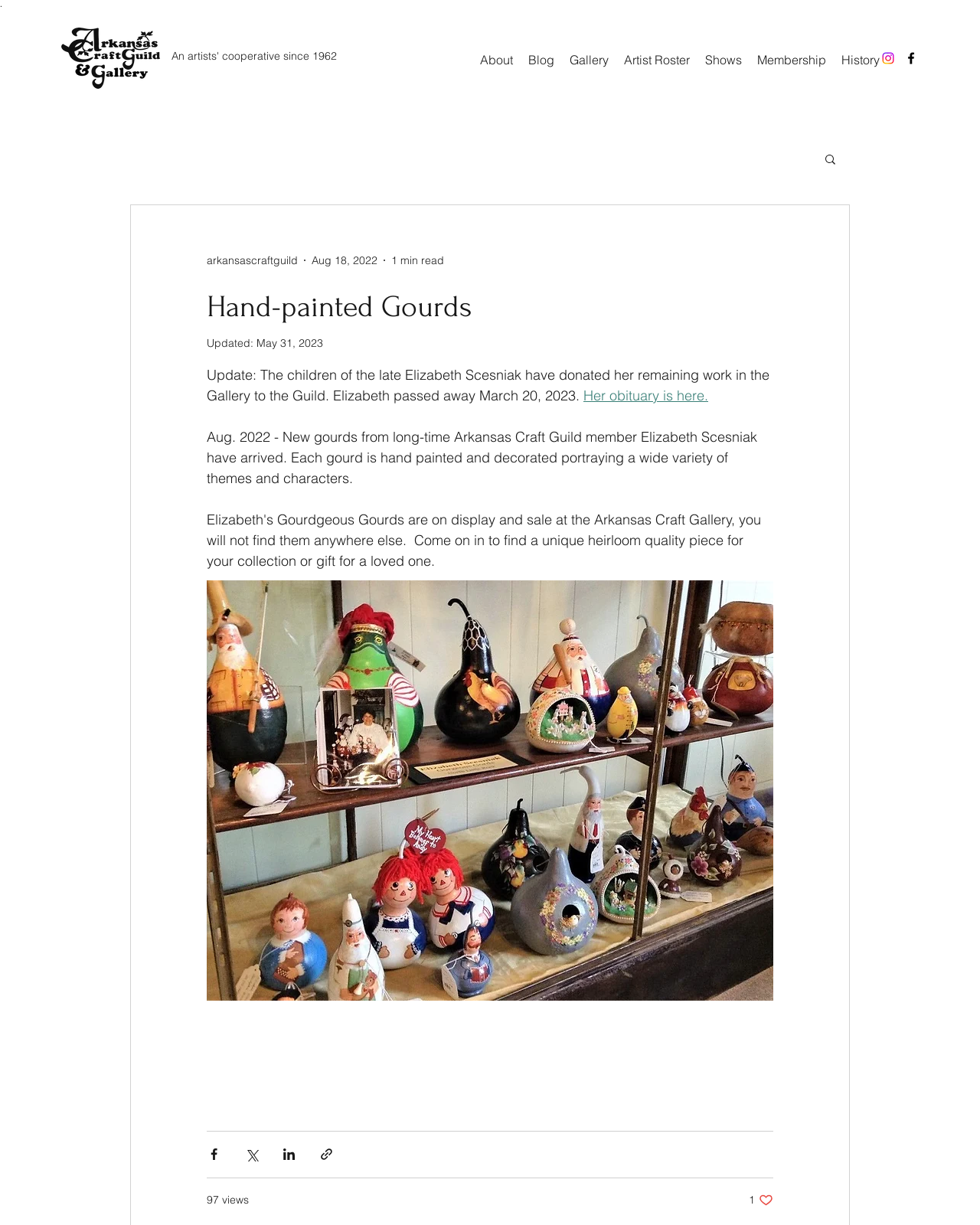Please determine the bounding box coordinates of the element's region to click for the following instruction: "View Elizabeth Scesniak's obituary".

[0.595, 0.316, 0.723, 0.33]